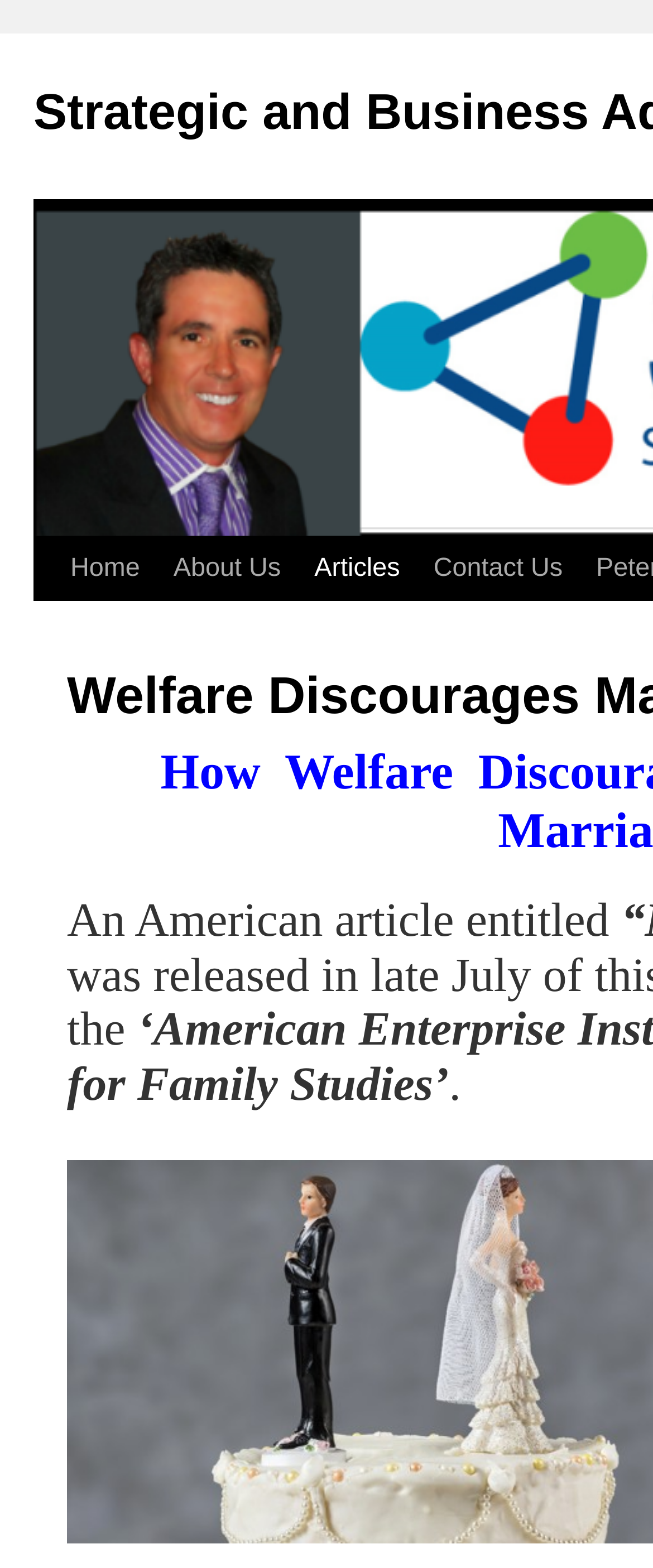Identify the bounding box for the UI element described as: "Home". Ensure the coordinates are four float numbers between 0 and 1, formatted as [left, top, right, bottom].

[0.082, 0.343, 0.222, 0.383]